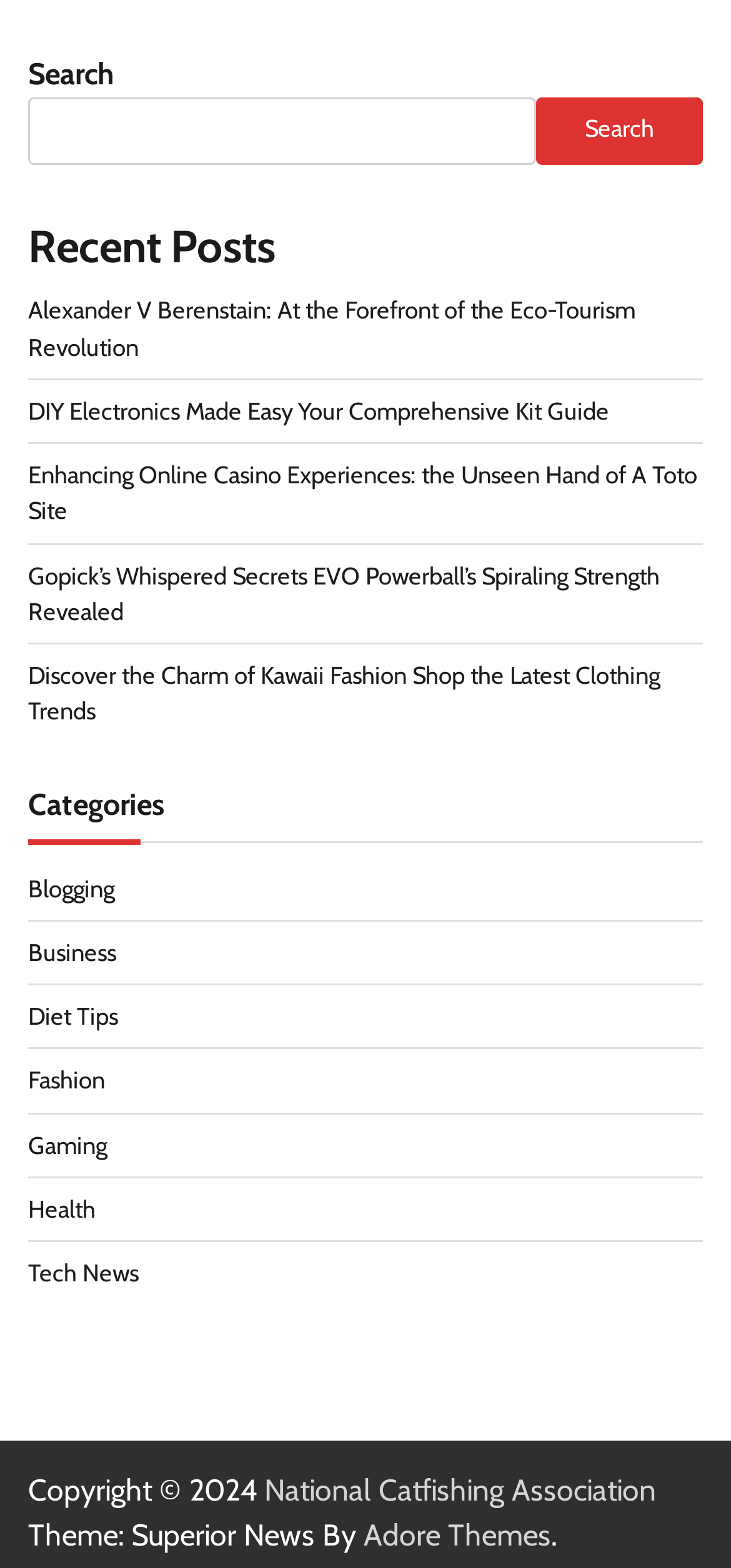Identify the bounding box coordinates of the region that should be clicked to execute the following instruction: "Click on the Fashion link".

[0.038, 0.68, 0.144, 0.698]